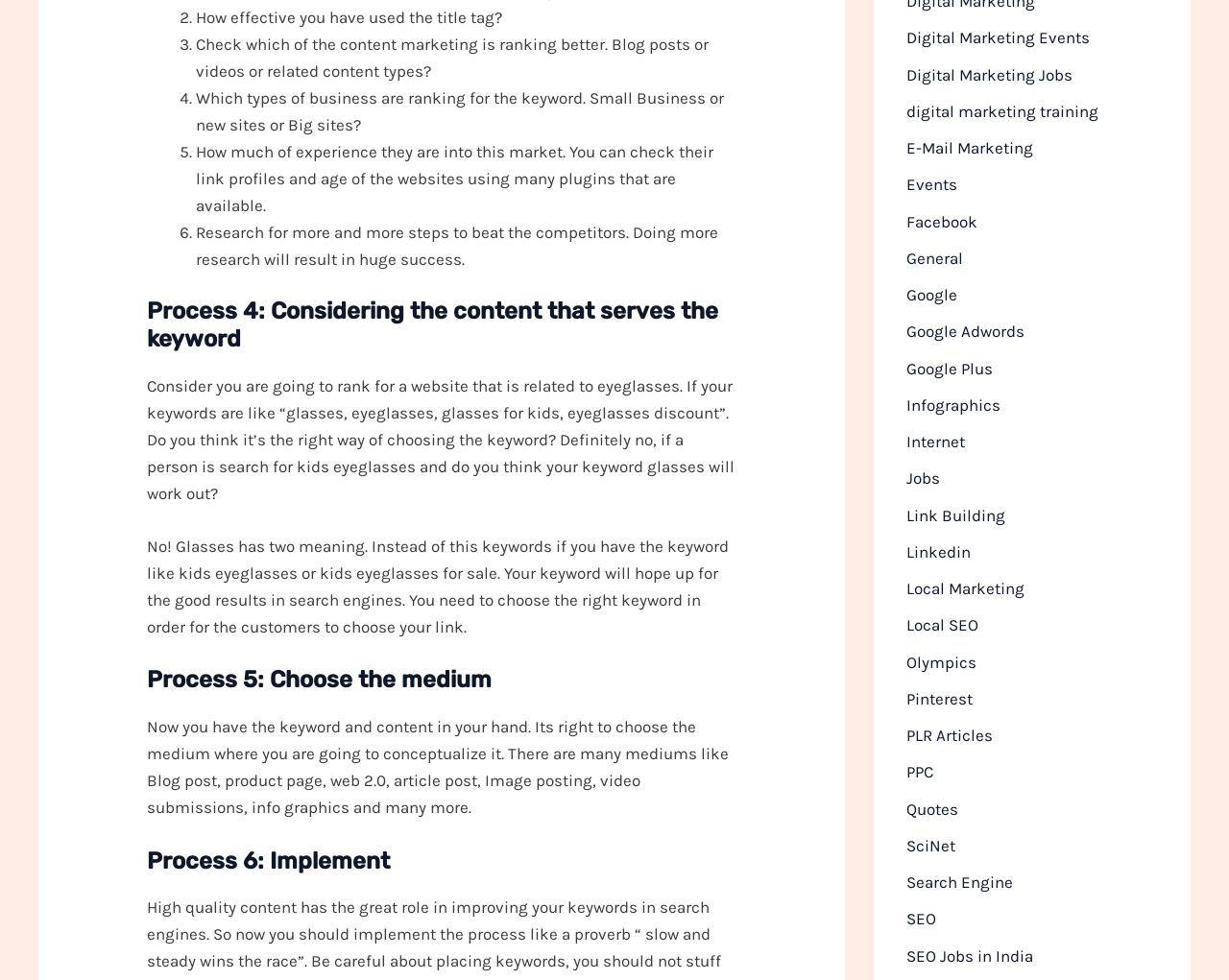Provide a brief response to the question below using a single word or phrase: 
What are the mediums to conceptualize the keyword and content?

Blog post, product page, etc.